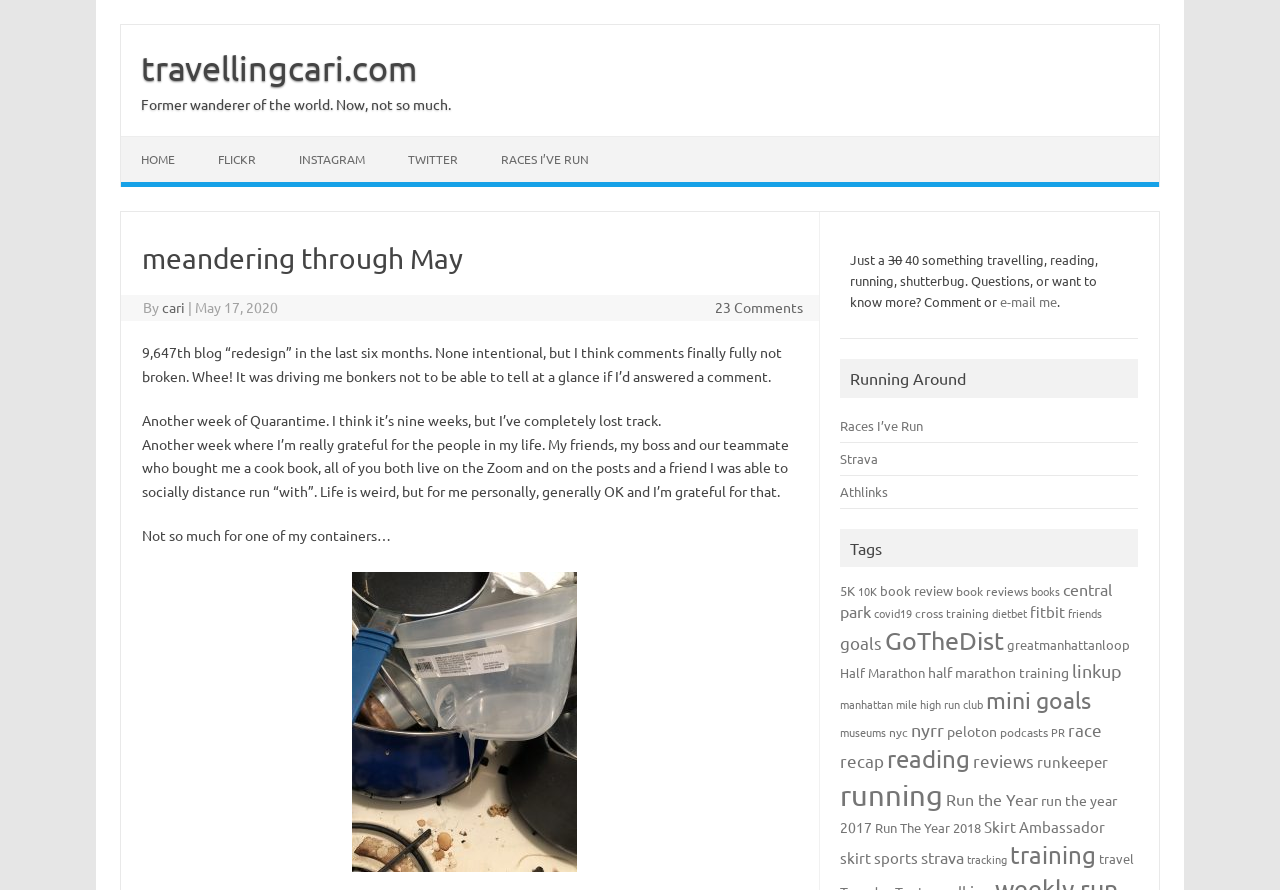What is the author's hobby?
Based on the screenshot, answer the question with a single word or phrase.

Running